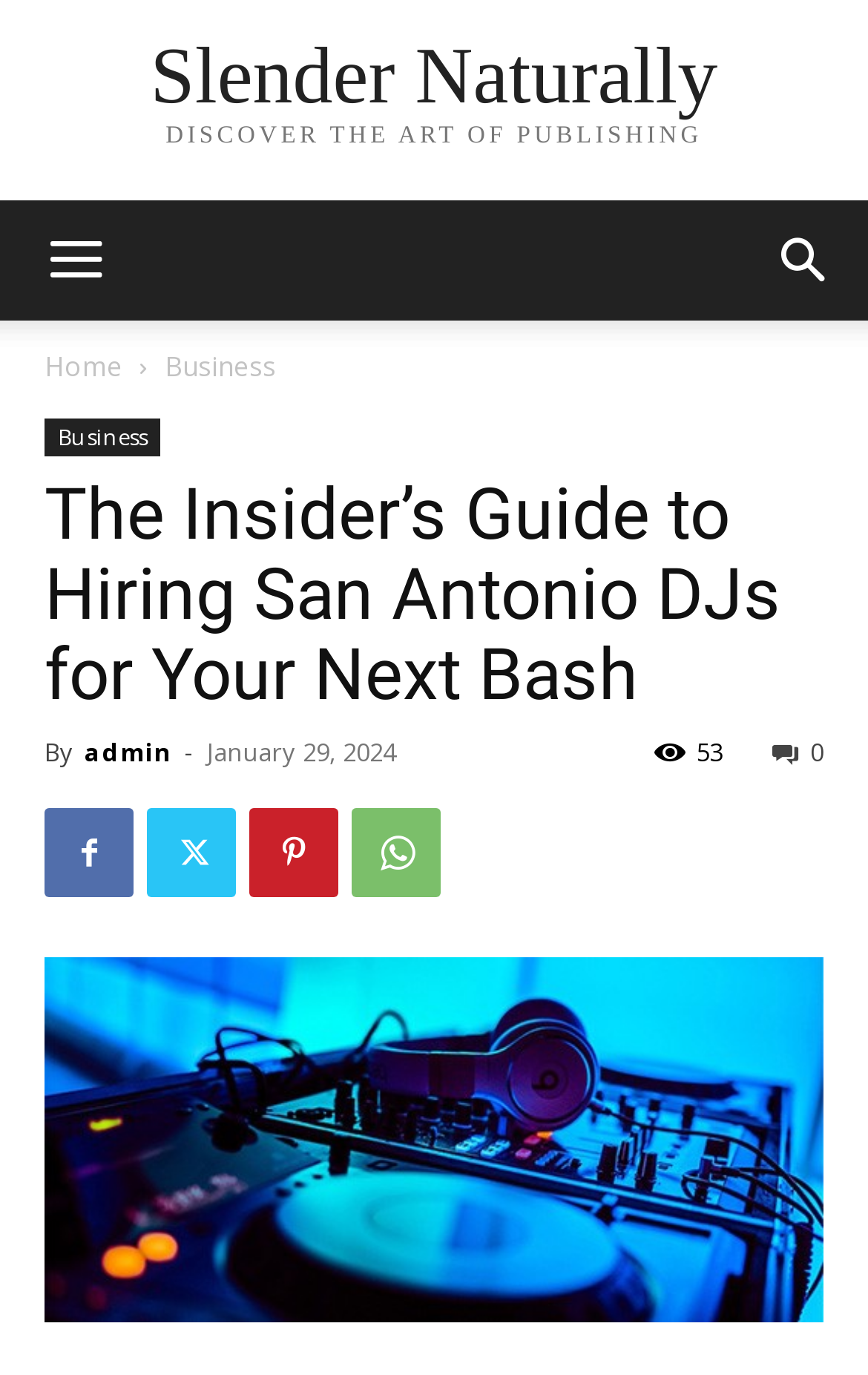What is the date of the article?
Using the visual information, reply with a single word or short phrase.

January 29, 2024